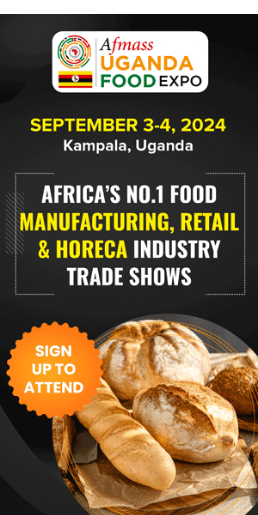Please provide a short answer using a single word or phrase for the question:
What industries are targeted by the Afmass Uganda Food Expo?

Food manufacturing, retail, and HORECA